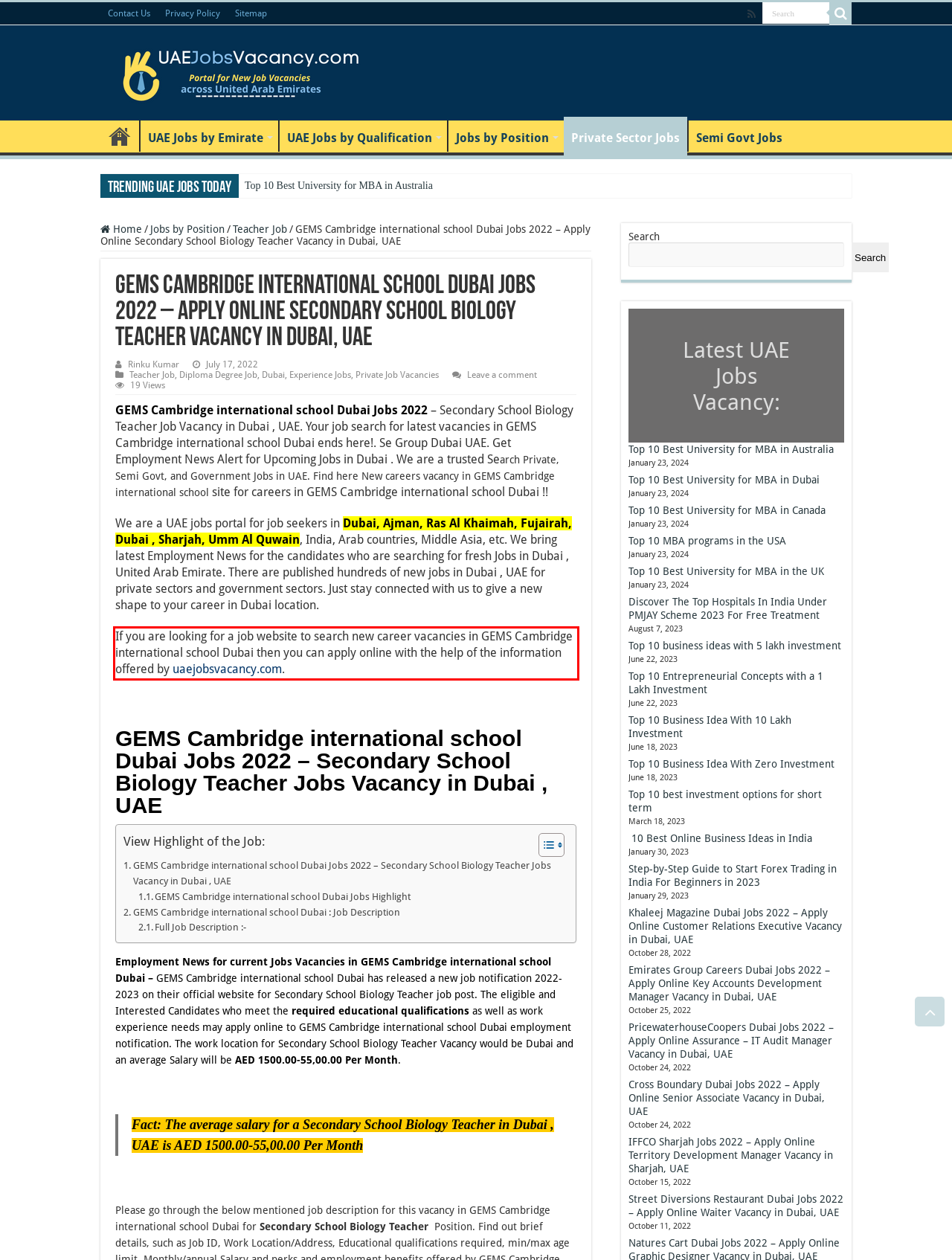Please look at the webpage screenshot and extract the text enclosed by the red bounding box.

If you are looking for a job website to search new career vacancies in GEMS Cambridge international school Dubai then you can apply online with the help of the information offered by uaejobsvacancy.com.